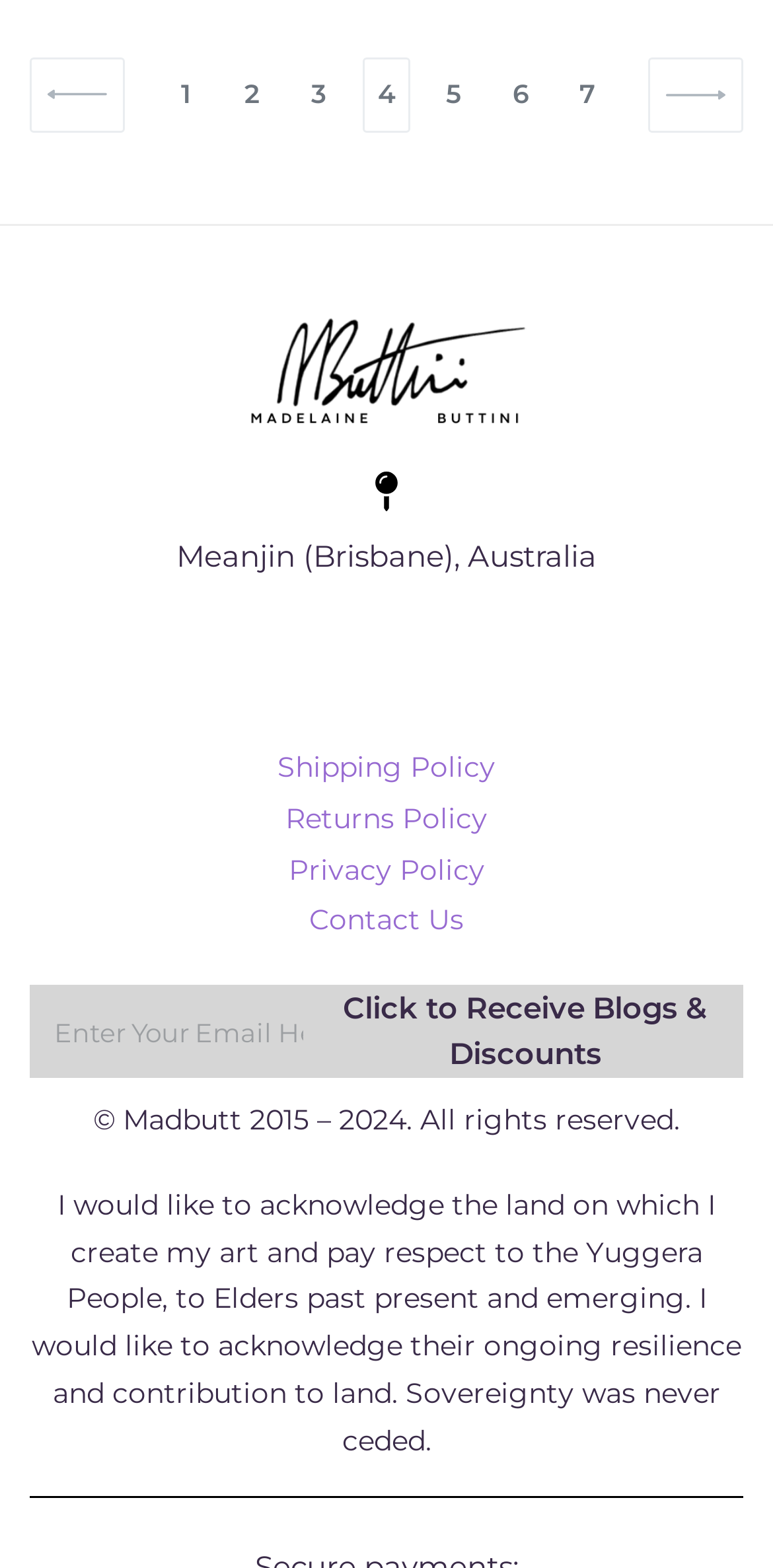Pinpoint the bounding box coordinates of the element you need to click to execute the following instruction: "click on page 5". The bounding box should be represented by four float numbers between 0 and 1, in the format [left, top, right, bottom].

[0.557, 0.037, 0.617, 0.084]